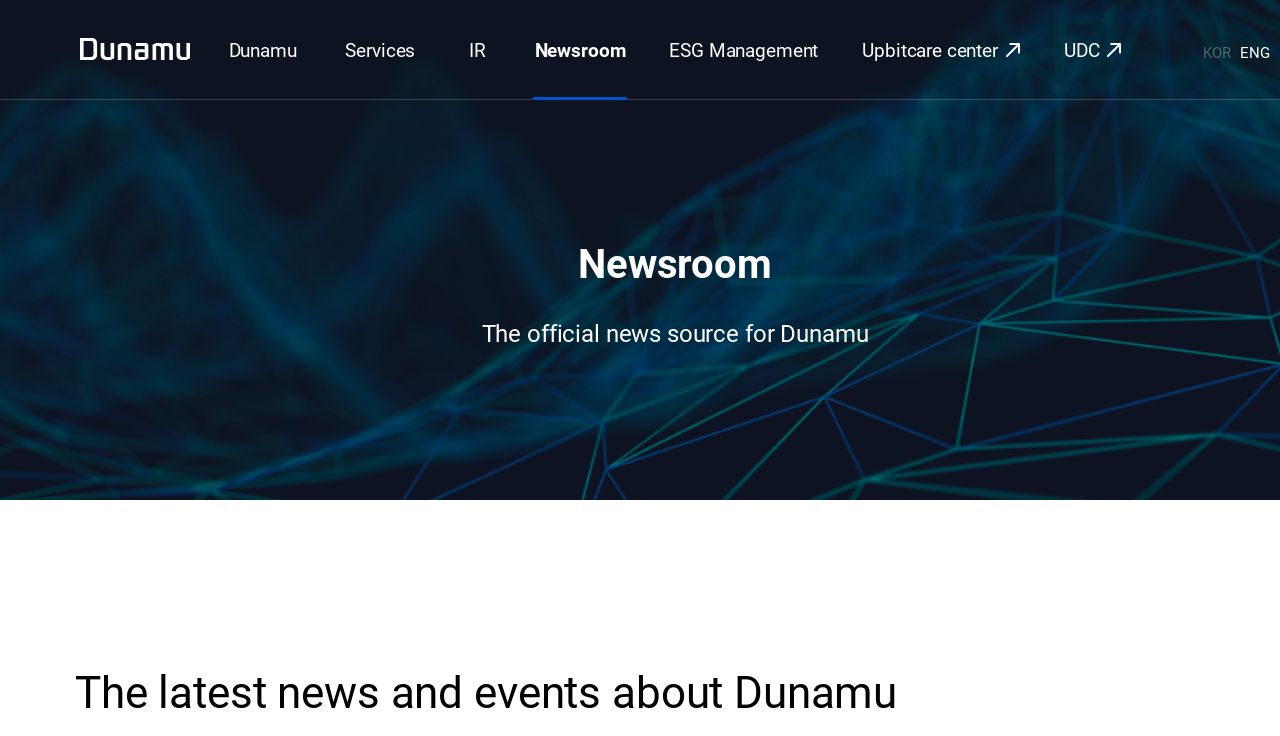Pinpoint the bounding box coordinates of the element that must be clicked to accomplish the following instruction: "view Upbitcare center". The coordinates should be in the format of four float numbers between 0 and 1, i.e., [left, top, right, bottom].

[0.656, 0.0, 0.814, 0.136]